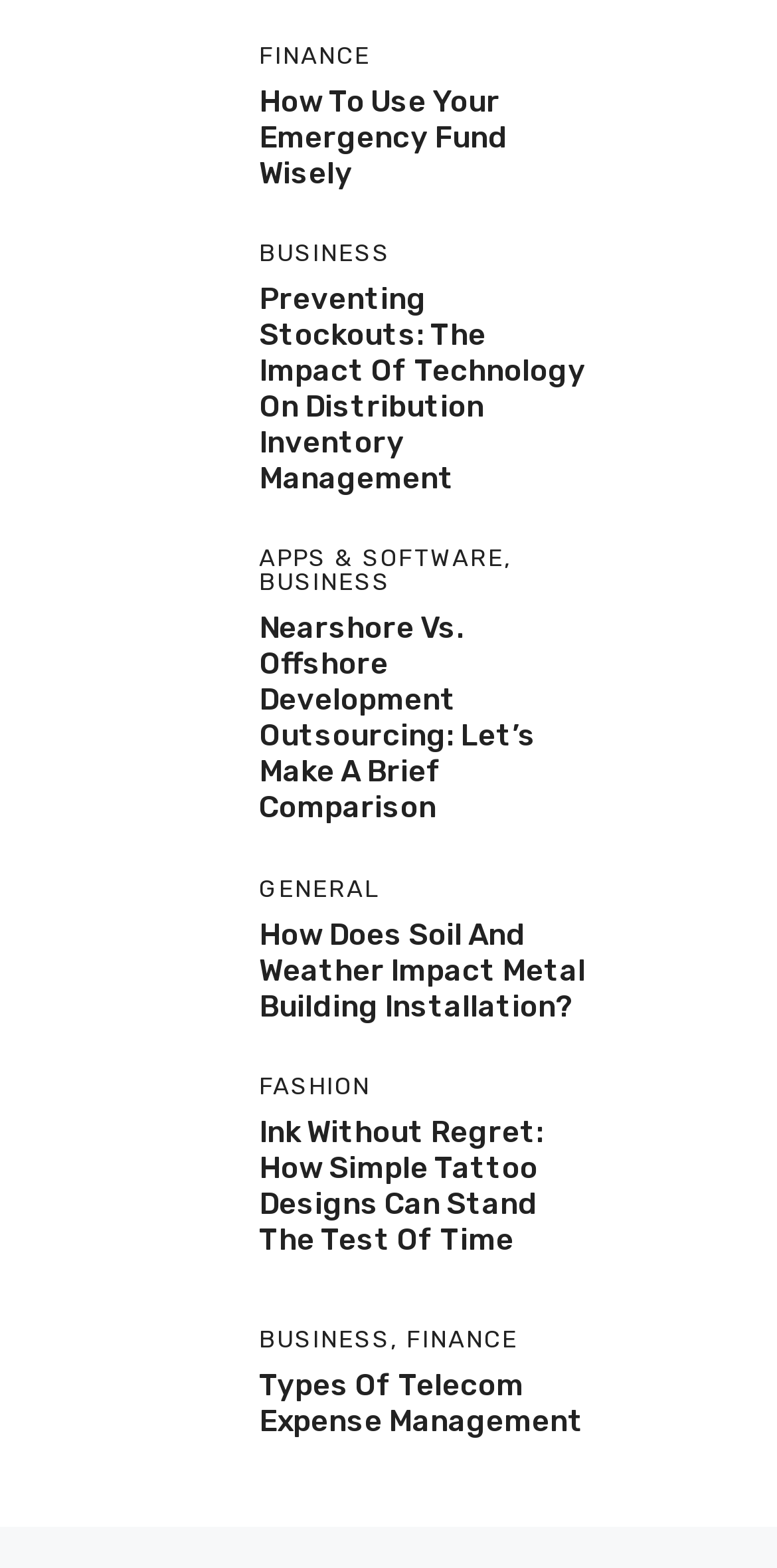Please identify the bounding box coordinates of the region to click in order to complete the task: "Create an account". The coordinates must be four float numbers between 0 and 1, specified as [left, top, right, bottom].

None